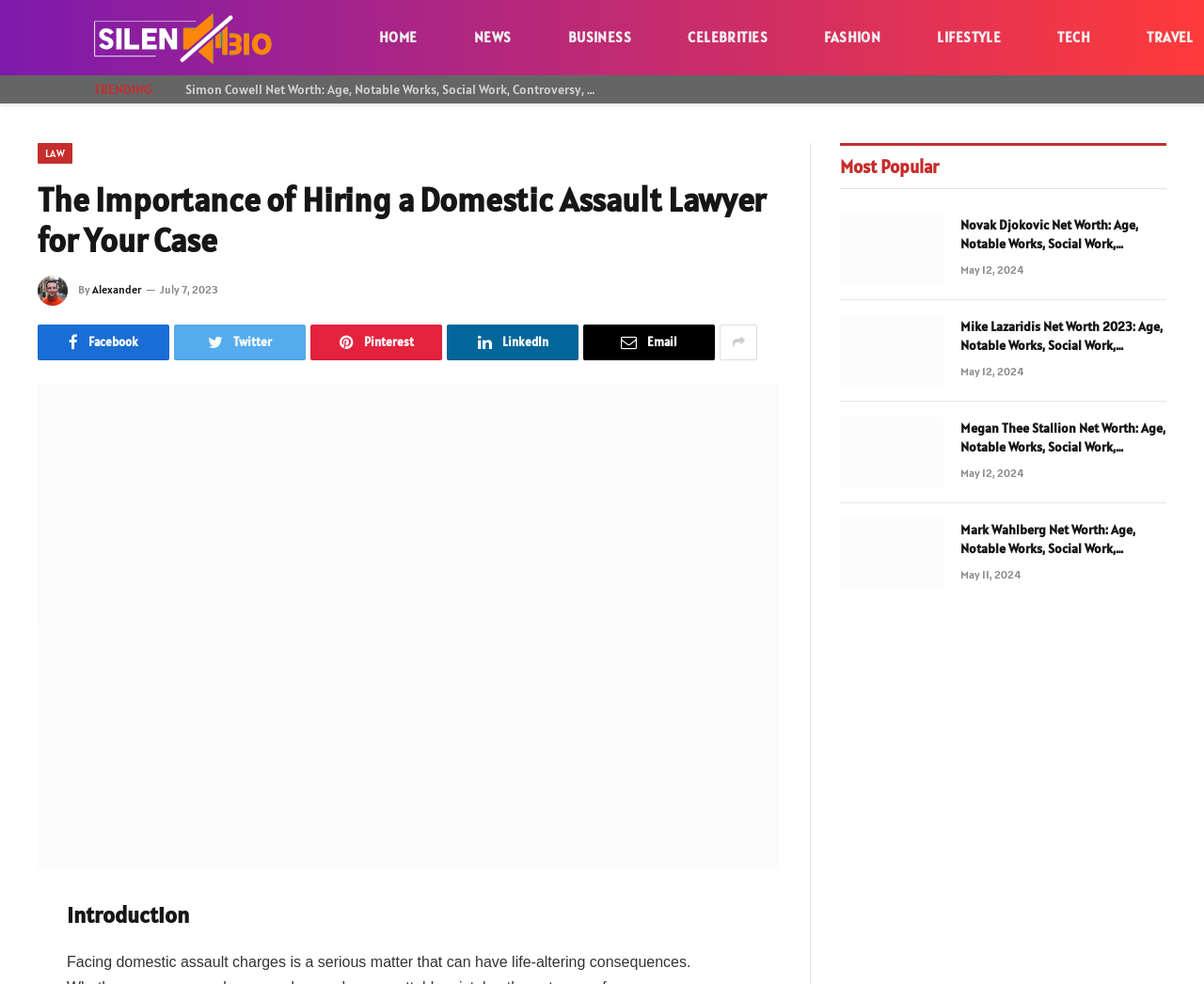Present a detailed account of what is displayed on the webpage.

This webpage appears to be a news or blog article page. At the top, there is a navigation menu with links to different sections, including "HOME", "NEWS", "BUSINESS", "CELEBRITIES", "FASHION", "LIFESTYLE", and "TECH". Below the navigation menu, there is a section labeled "TRENDING" with a link to an article about Simon Cowell's net worth.

The main content of the page is an article titled "The Importance of Hiring a Domestic Assault Lawyer for Your Case". The article has a heading and a brief introduction, followed by a section with social media links to Facebook, Twitter, Pinterest, LinkedIn, and Email.

Below the article, there is a section labeled "Most Popular" with three articles listed. Each article has a heading, a link to the article, and a timestamp indicating when it was published. The articles are about the net worth of Novak Djokovic, Mike Lazaridis, and Megan Thee Stallion, respectively.

On the top-left corner of the page, there is a logo with the text "SilentBio". There is also a link to the "LAW" section at the top-right corner of the page.